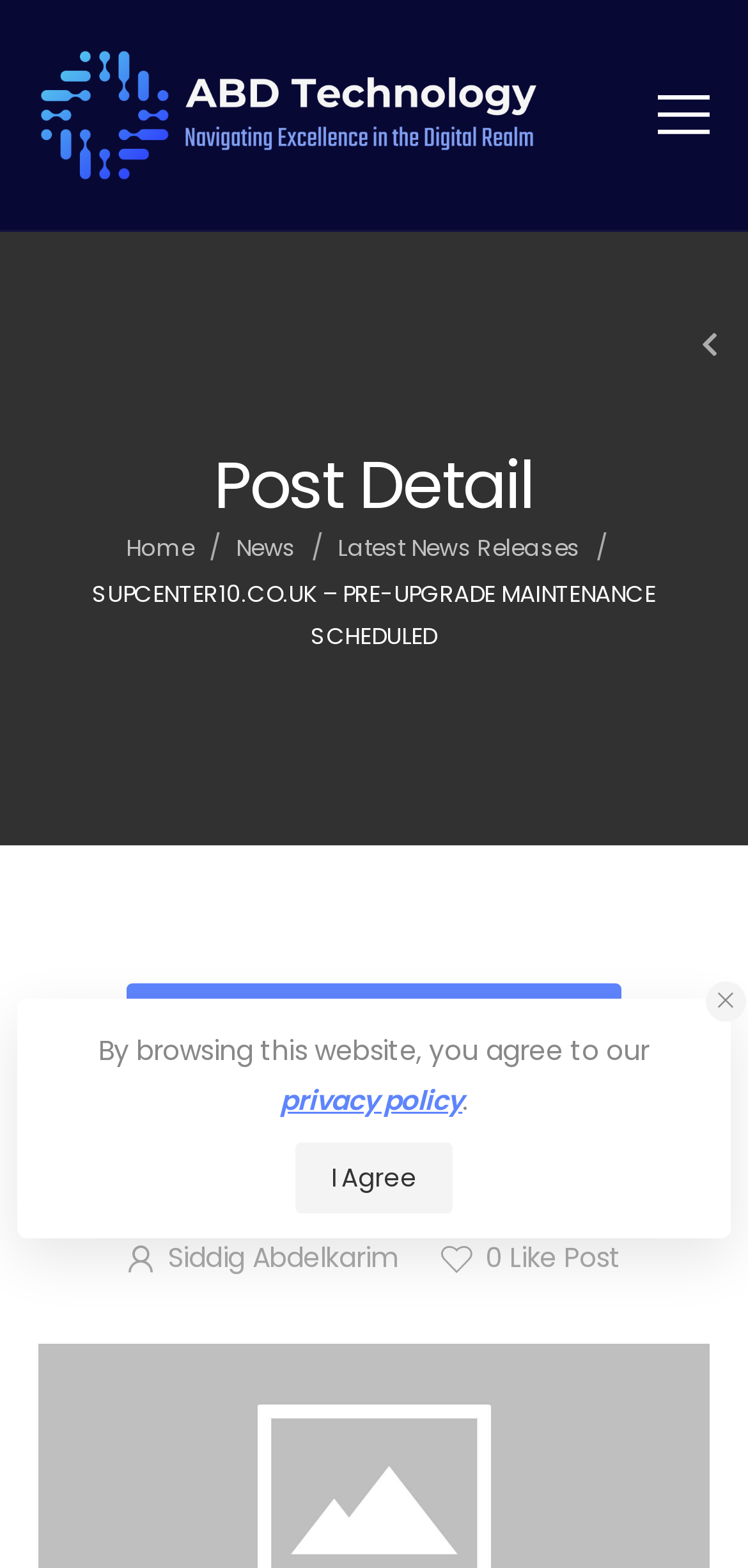Determine the bounding box of the UI component based on this description: "Home". The bounding box coordinates should be four float values between 0 and 1, i.e., [left, top, right, bottom].

[0.168, 0.339, 0.259, 0.36]